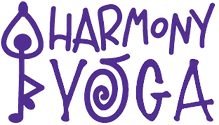Create a detailed narrative of what is happening in the image.

The image showcases the logo of "Harmony Yoga," featuring a whimsical design that embodies the essence of yoga and wellness. The text is depicted in a vibrant purple color, with the word "Harmony" displayed in a playful font. To the left, a stylized figure assumes a yoga pose, symbolizing balance and tranquility. The design conveys a sense of openness and community, inviting individuals to explore the benefits of yoga in a harmonious environment. This logo serves as a distinctive representation of the yoga studio, aligning with its mission to promote health, mindfulness, and integration of body and mind.